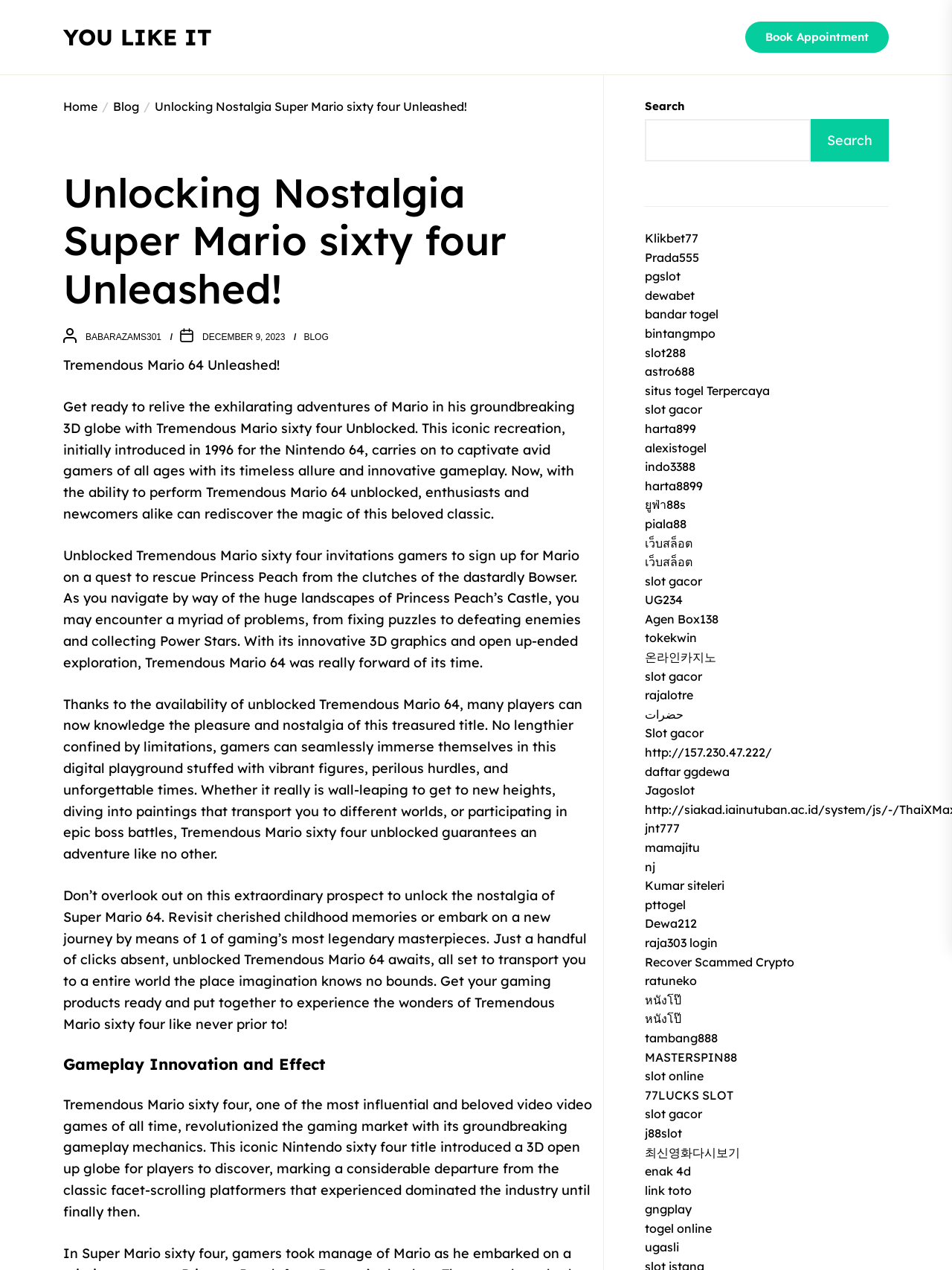What is the primary heading on this webpage?

Unlocking Nostalgia Super Mario sixty four Unleashed!